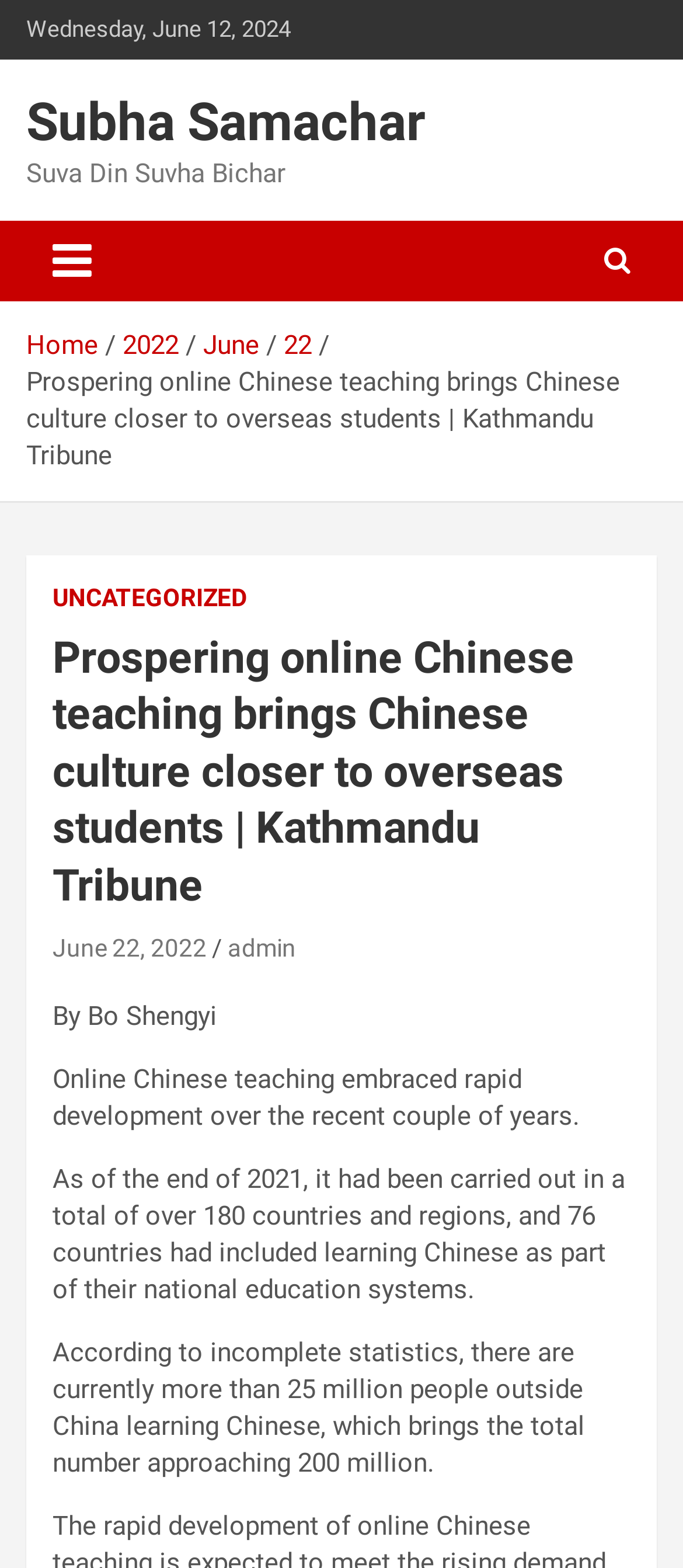Determine the bounding box coordinates for the clickable element to execute this instruction: "Click the navigation button". Provide the coordinates as four float numbers between 0 and 1, i.e., [left, top, right, bottom].

[0.038, 0.141, 0.172, 0.192]